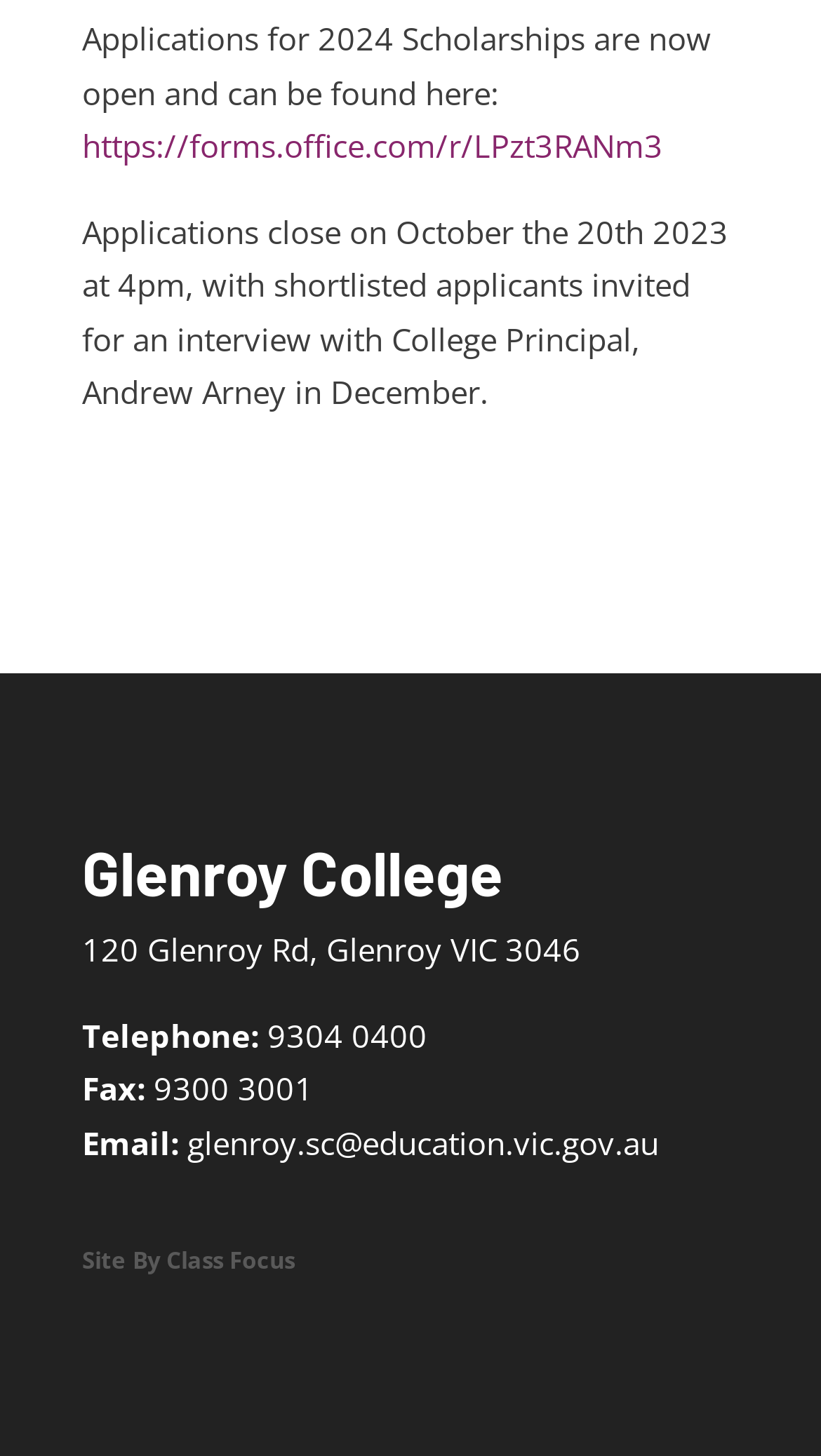Using a single word or phrase, answer the following question: 
What is the deadline for 2024 scholarship applications?

October 20th, 2023